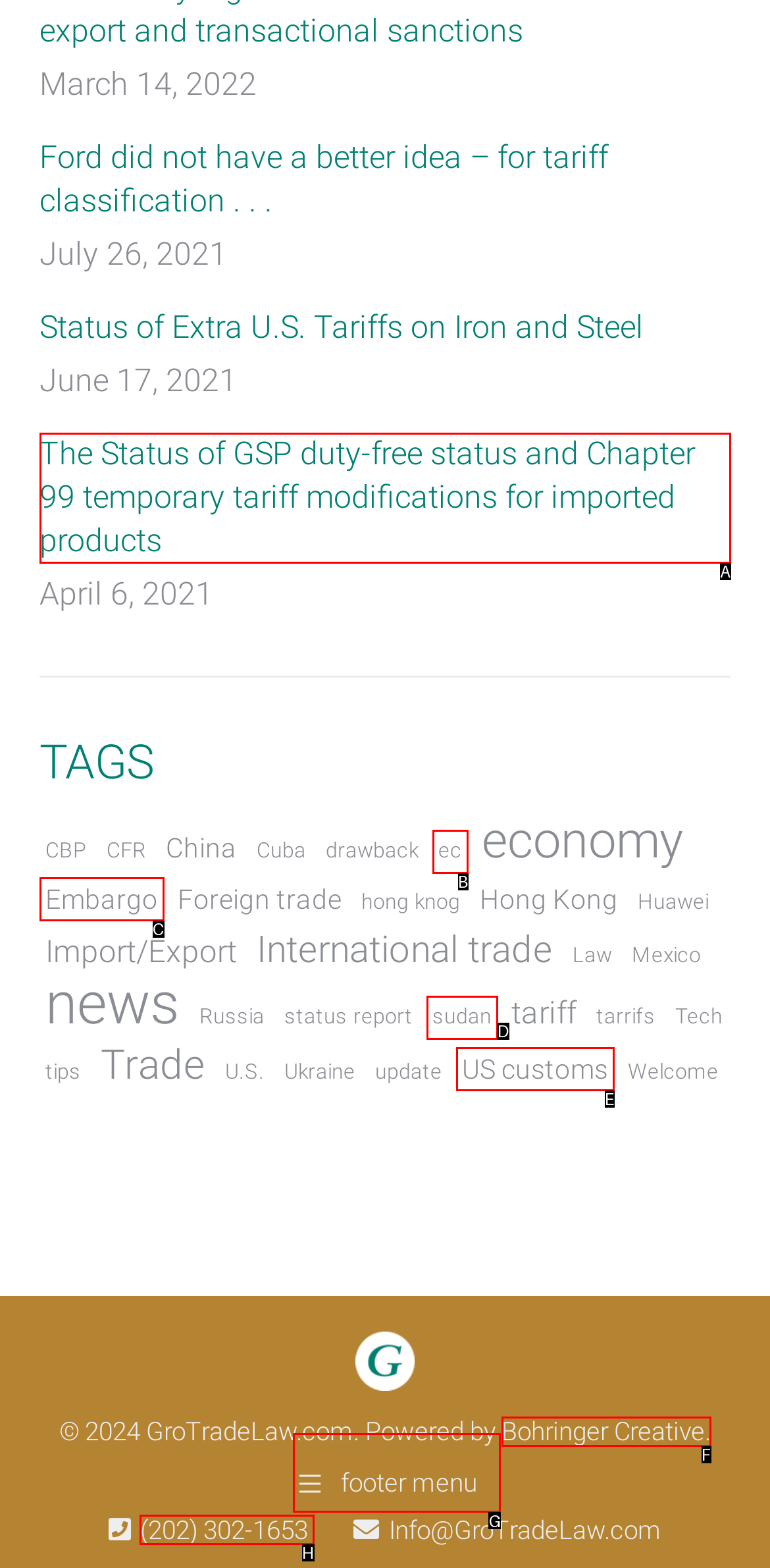Tell me the letter of the UI element to click in order to accomplish the following task: Call the phone number (202) 302-1653
Answer with the letter of the chosen option from the given choices directly.

H